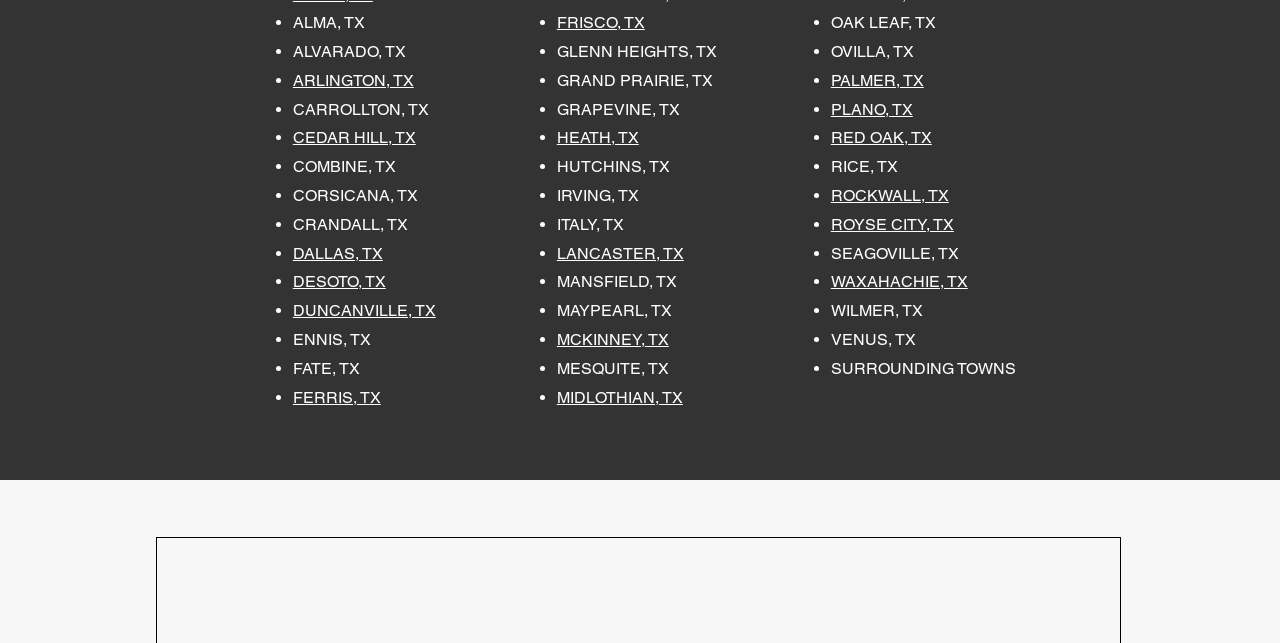What is the last city listed?
Answer the question with a single word or phrase derived from the image.

WILMER, TX